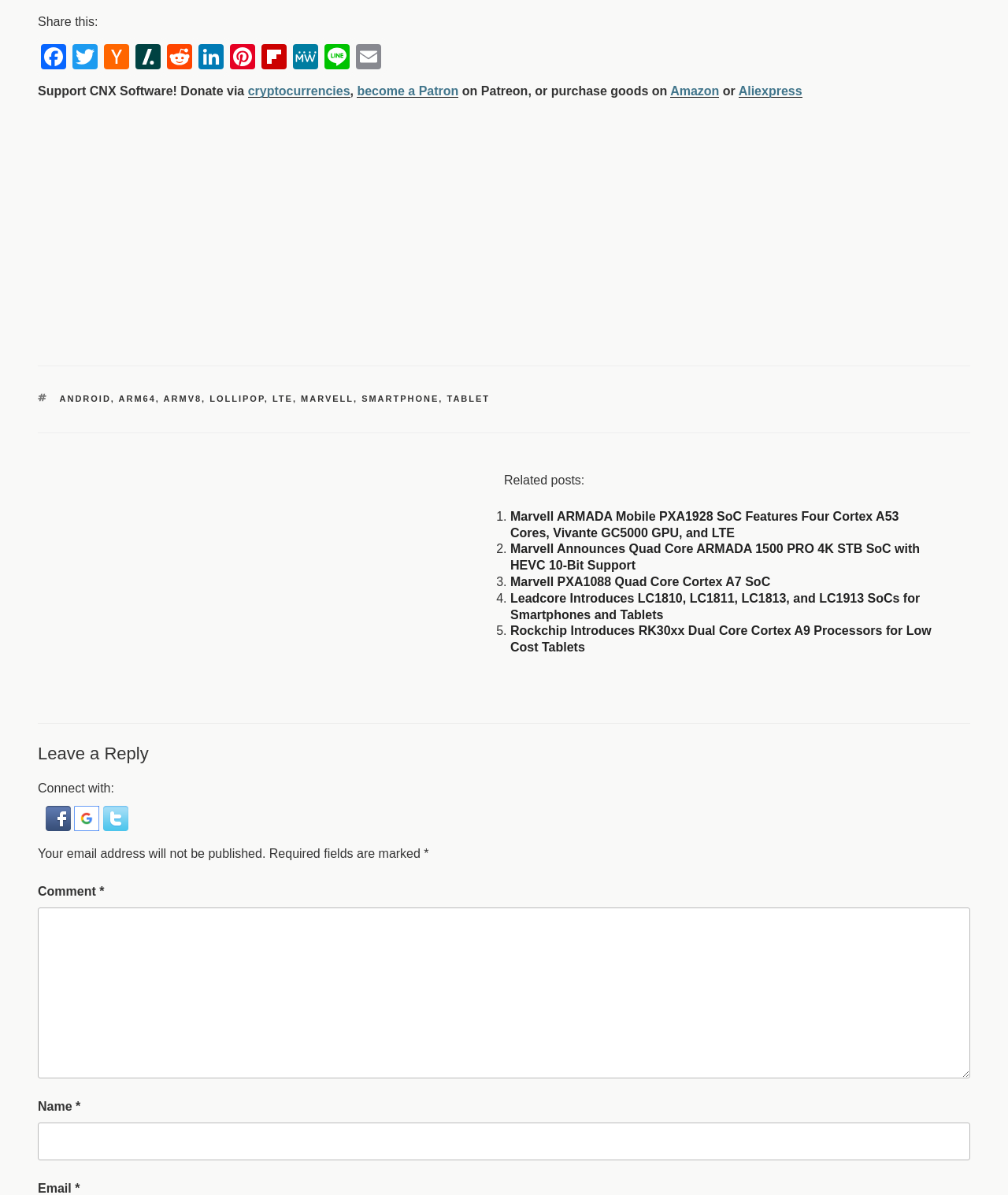How many tags are listed in the footer?
Please provide a detailed and comprehensive answer to the question.

The footer section of the webpage lists 9 tags, including 'ANDROID', 'ARM64', 'ARMV8', 'LOLLIPOP', 'LTE', 'MARVELL', 'SMARTPHONE', 'TABLET', and others.